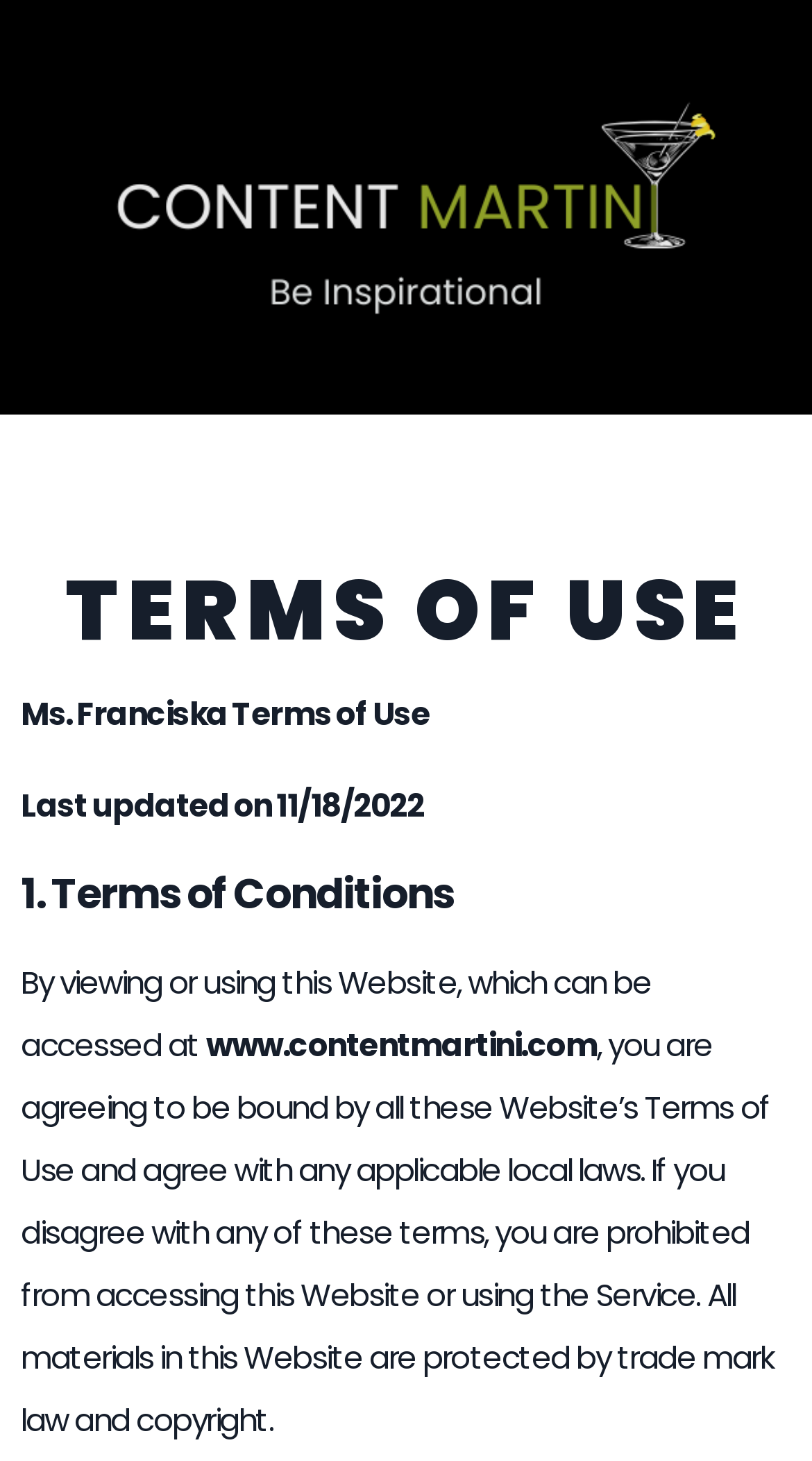Extract the primary header of the webpage and generate its text.

TERMS OF USE